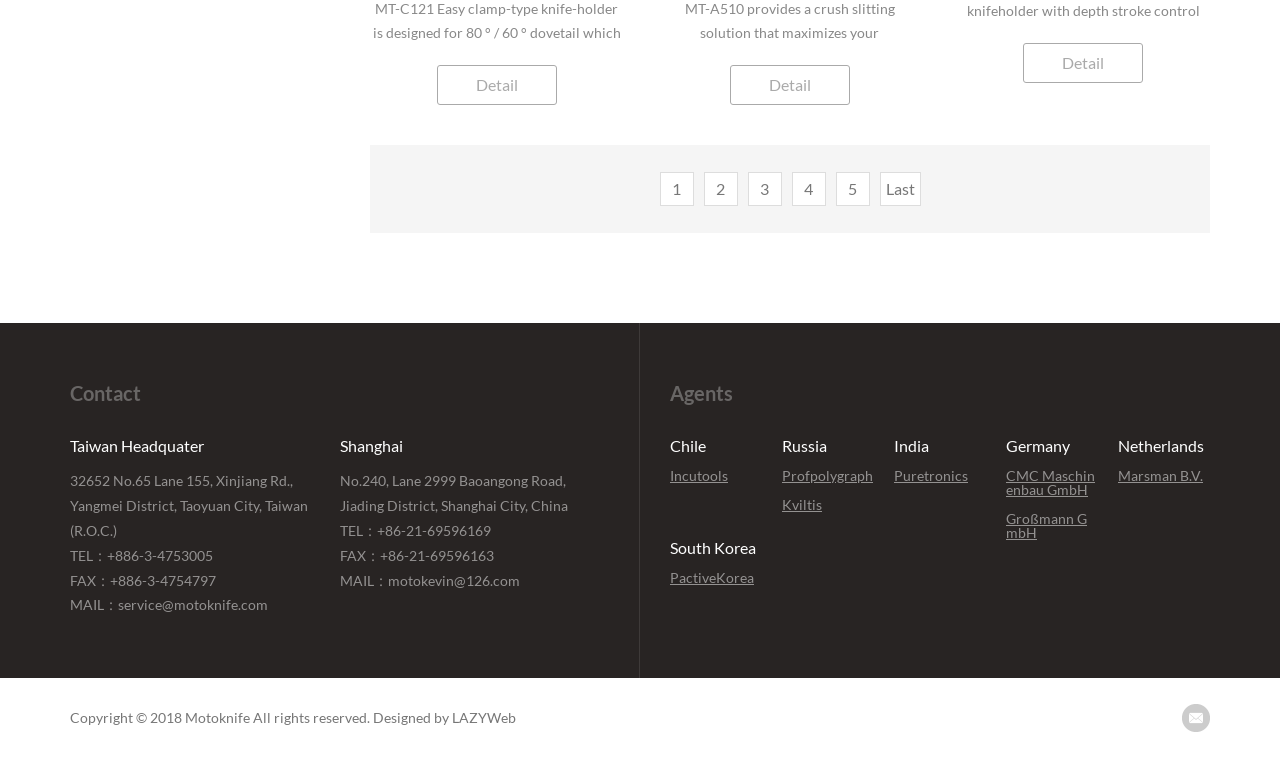What is the contact email for Taiwan Headquarter?
Answer briefly with a single word or phrase based on the image.

service@motoknife.com